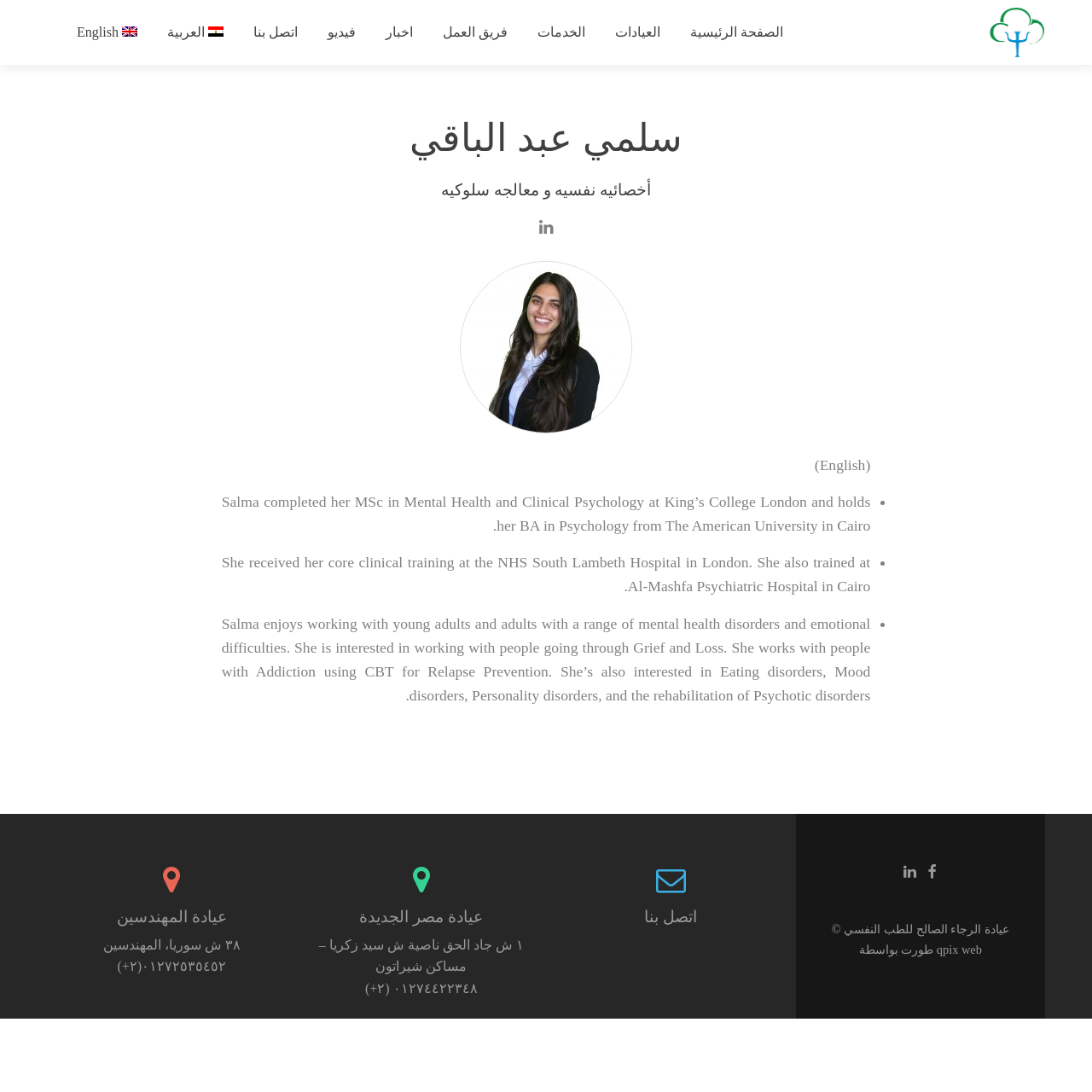Provide the bounding box coordinates for the UI element that is described by this text: "parent_node: عيادة مصر الجديدة". The coordinates should be in the form of four float numbers between 0 and 1: [left, top, right, bottom].

[0.271, 0.792, 0.5, 0.821]